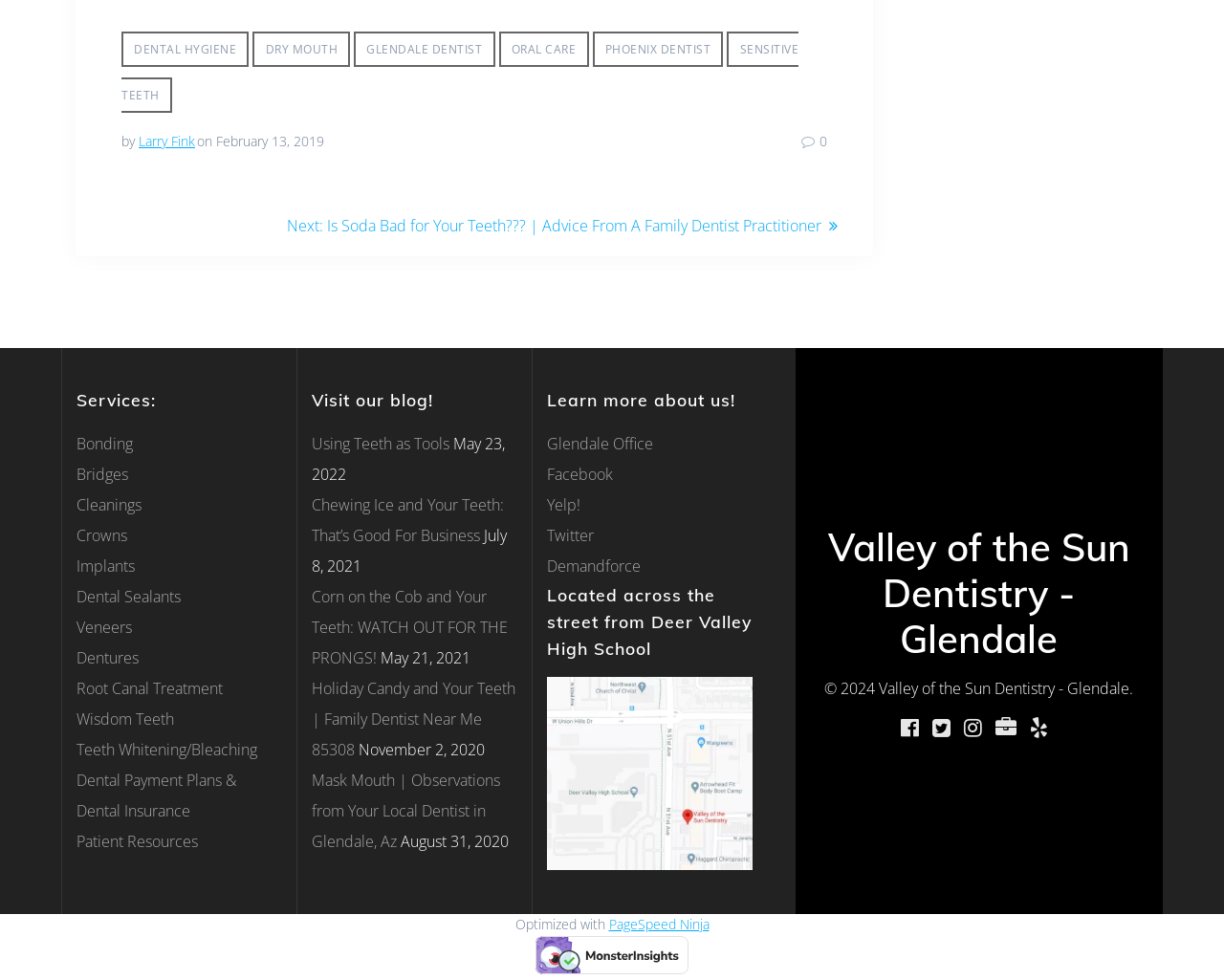What services does Valley of the Sun Dentistry offer?
Look at the image and respond with a one-word or short phrase answer.

Dental services